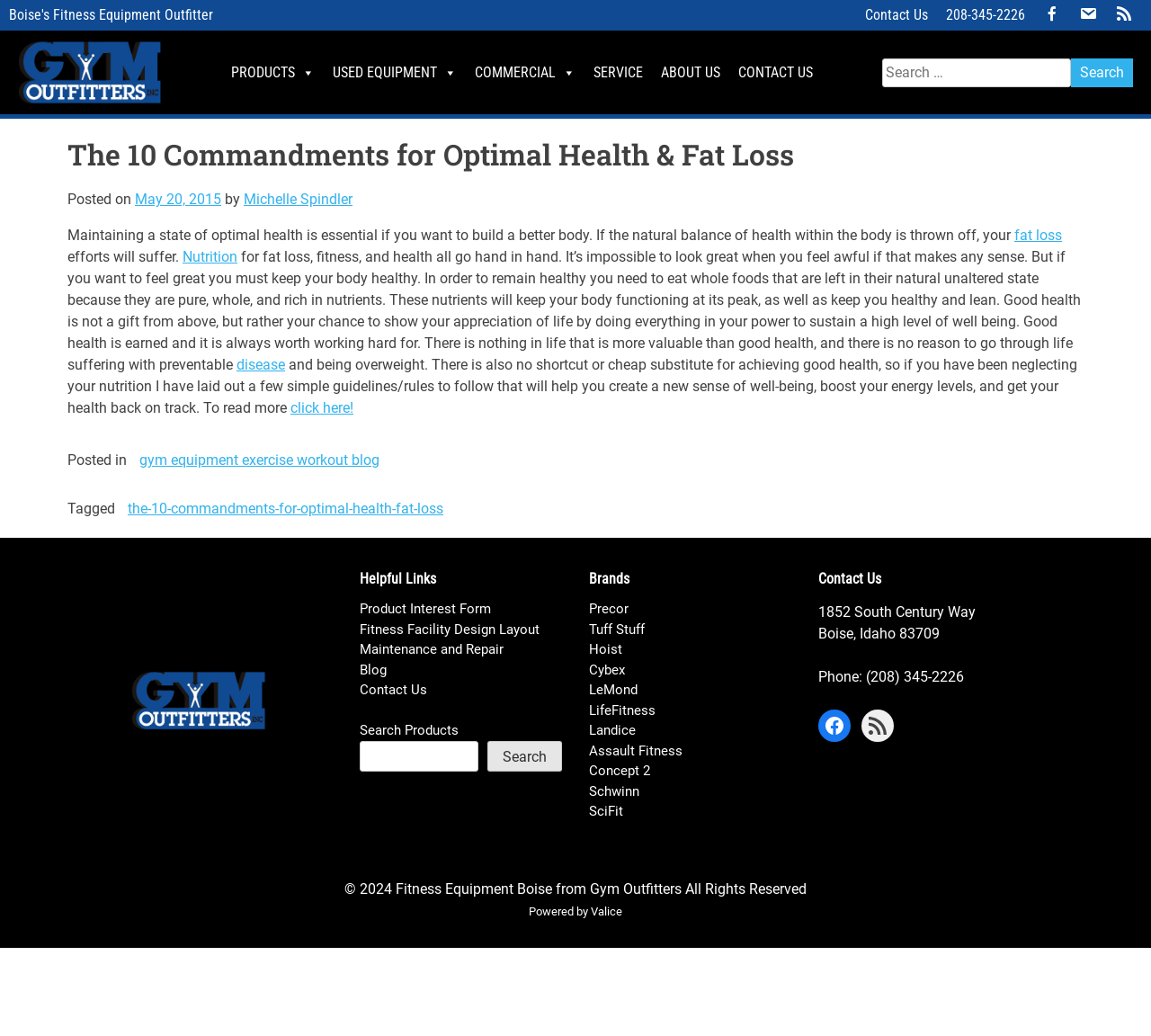Please predict the bounding box coordinates of the element's region where a click is necessary to complete the following instruction: "Search for products". The coordinates should be represented by four float numbers between 0 and 1, i.e., [left, top, right, bottom].

[0.766, 0.056, 0.984, 0.084]